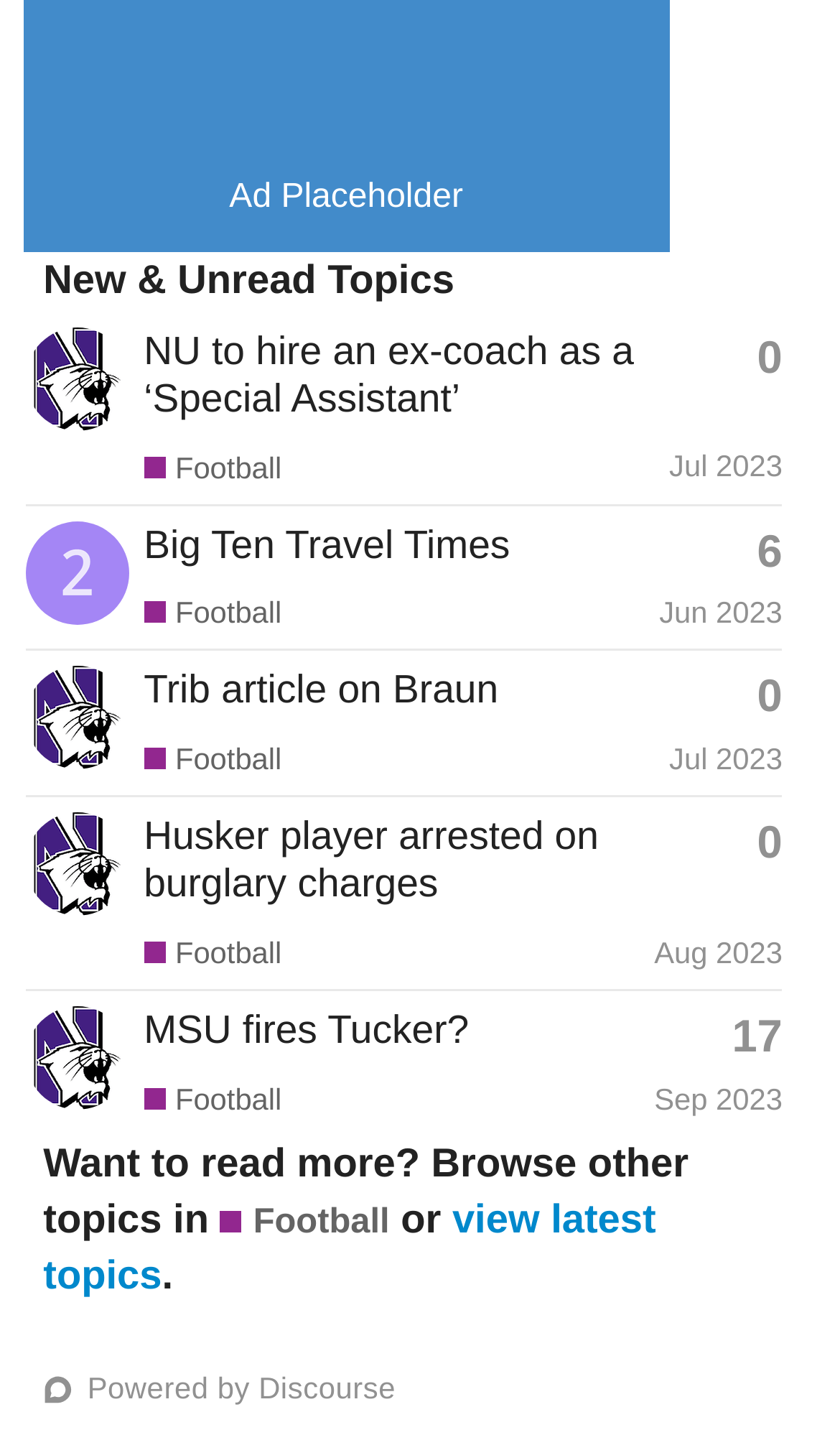What is the purpose of the category 'Football'?
Please answer the question with as much detail as possible using the screenshot.

The purpose of the category 'Football' is to discuss Northwestern University football which is indicated by the generic text 'This category is for discussing Northwestern University football.' next to the category link.